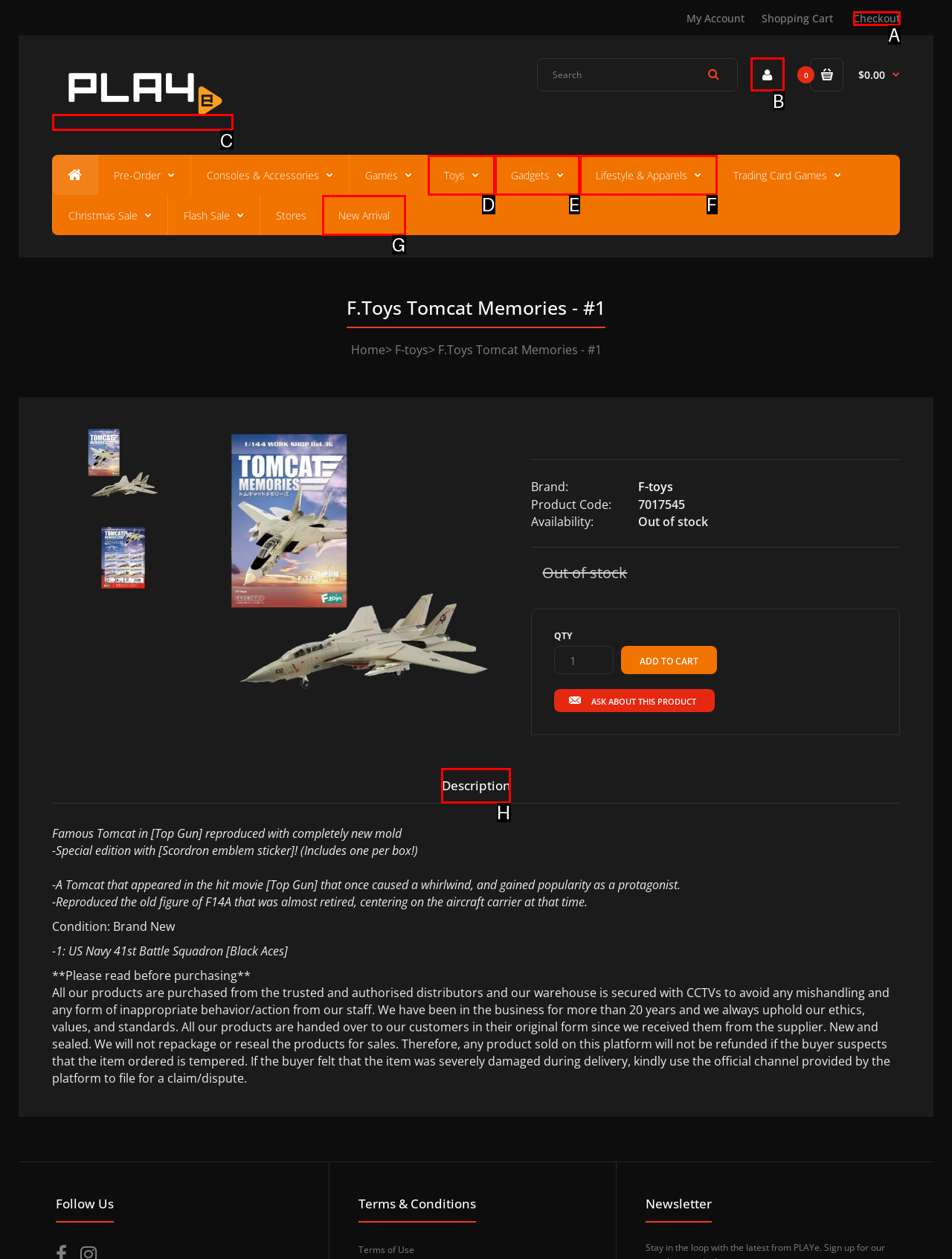Tell me the correct option to click for this task: View product description
Write down the option's letter from the given choices.

H